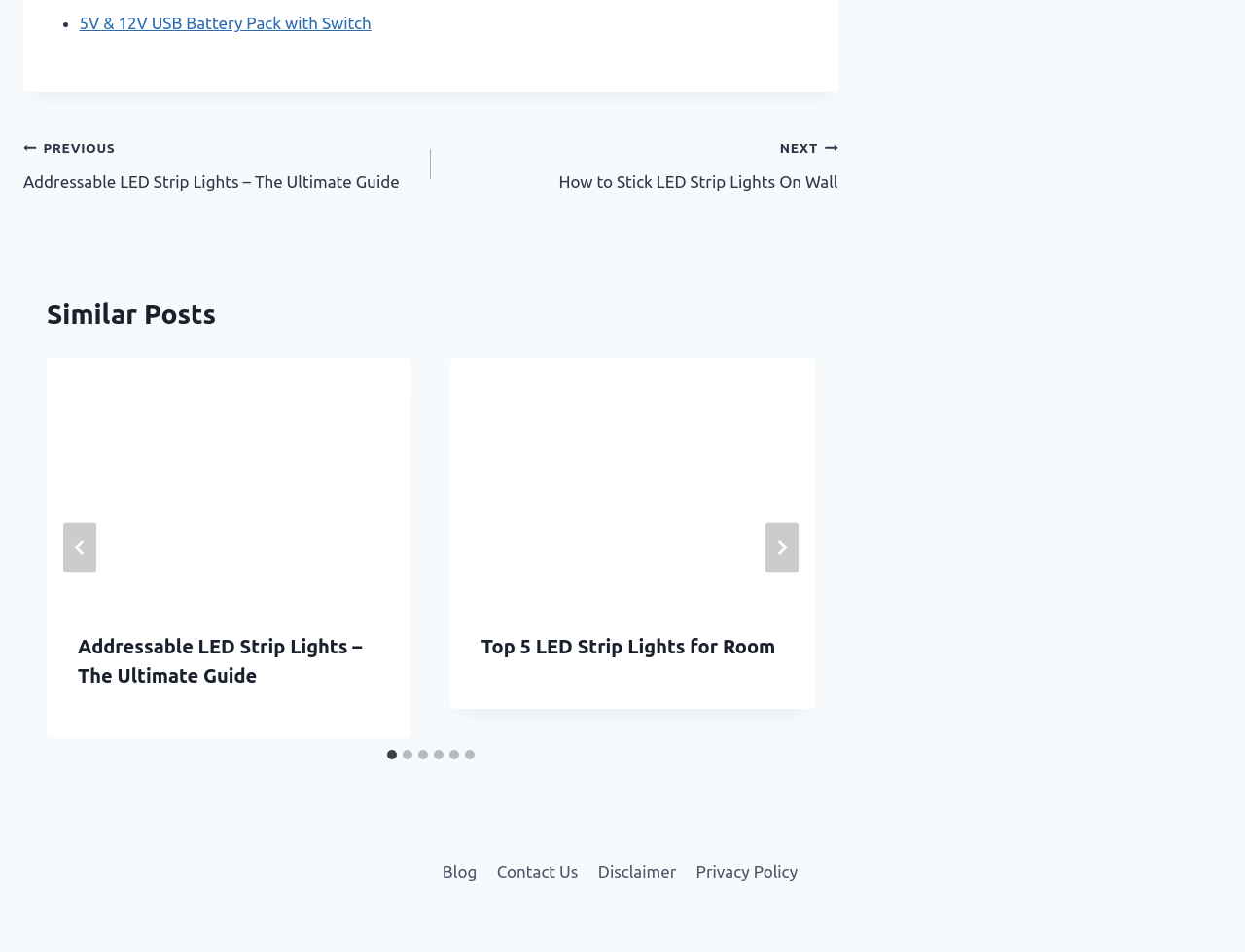Identify the bounding box coordinates for the element you need to click to achieve the following task: "Search for wine again". Provide the bounding box coordinates as four float numbers between 0 and 1, in the form [left, top, right, bottom].

None